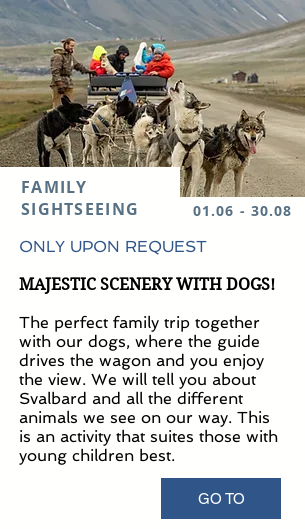What is the purpose of the 'GO TO' button?
Can you provide an in-depth and detailed response to the question?

The prominent 'GO TO' button is designed to invite viewers to explore the Family Sightseeing adventure further, likely leading to a webpage or section with more information or a booking option.